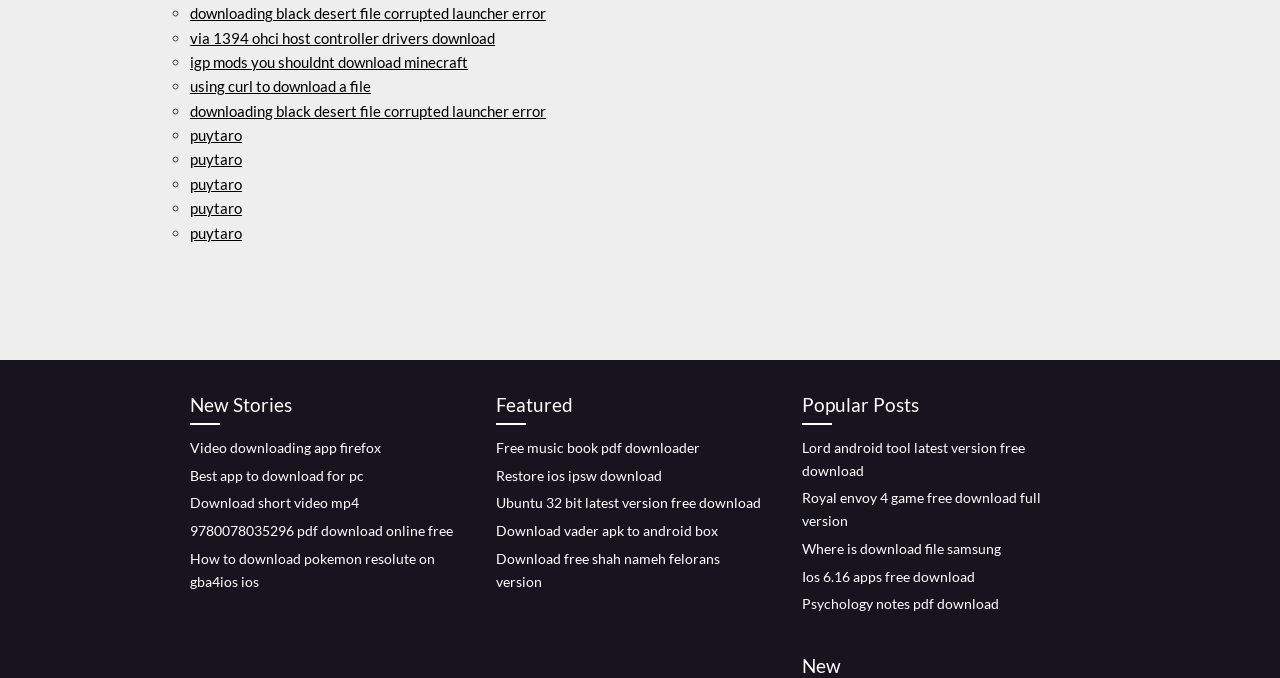Find the bounding box coordinates of the element you need to click on to perform this action: 'Click on 'Lord android tool latest version free download''. The coordinates should be represented by four float values between 0 and 1, in the format [left, top, right, bottom].

[0.627, 0.647, 0.801, 0.706]